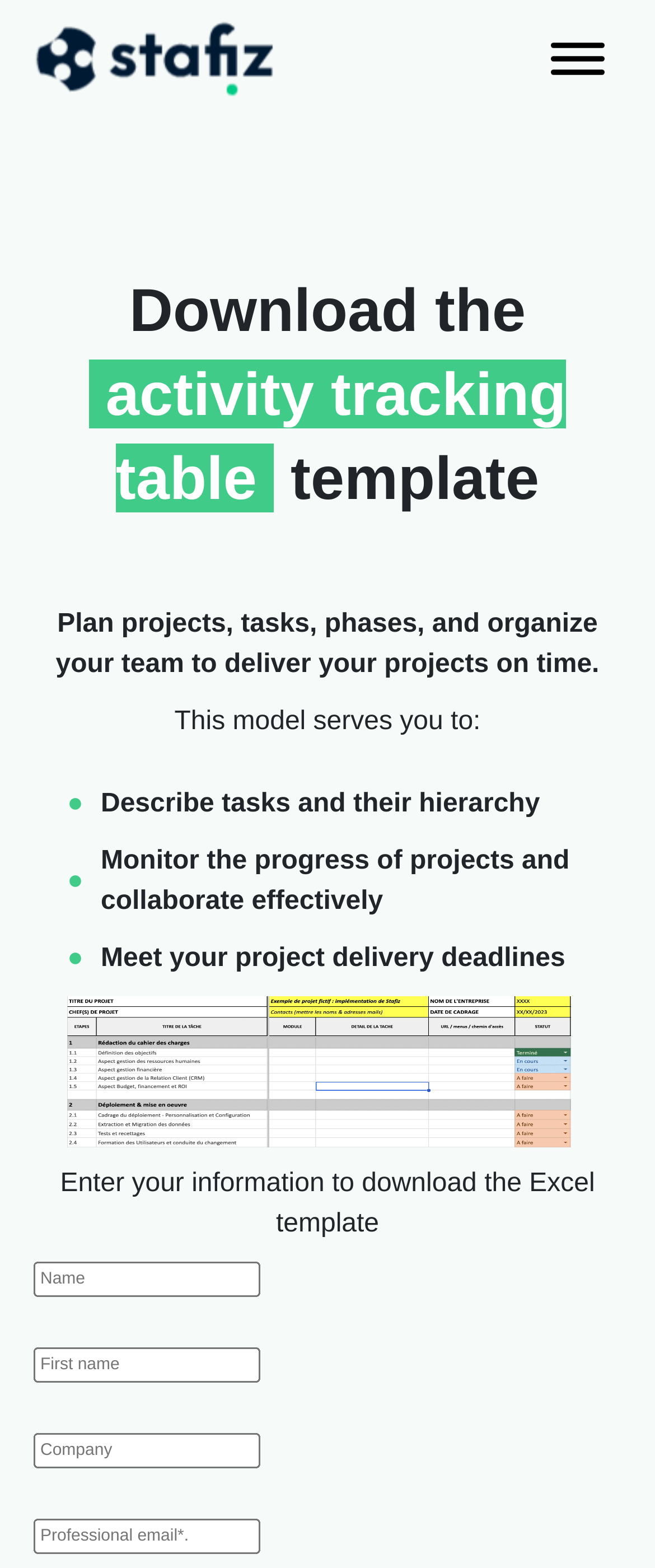Identify and provide the text of the main header on the webpage.

Download the activity tracking table template